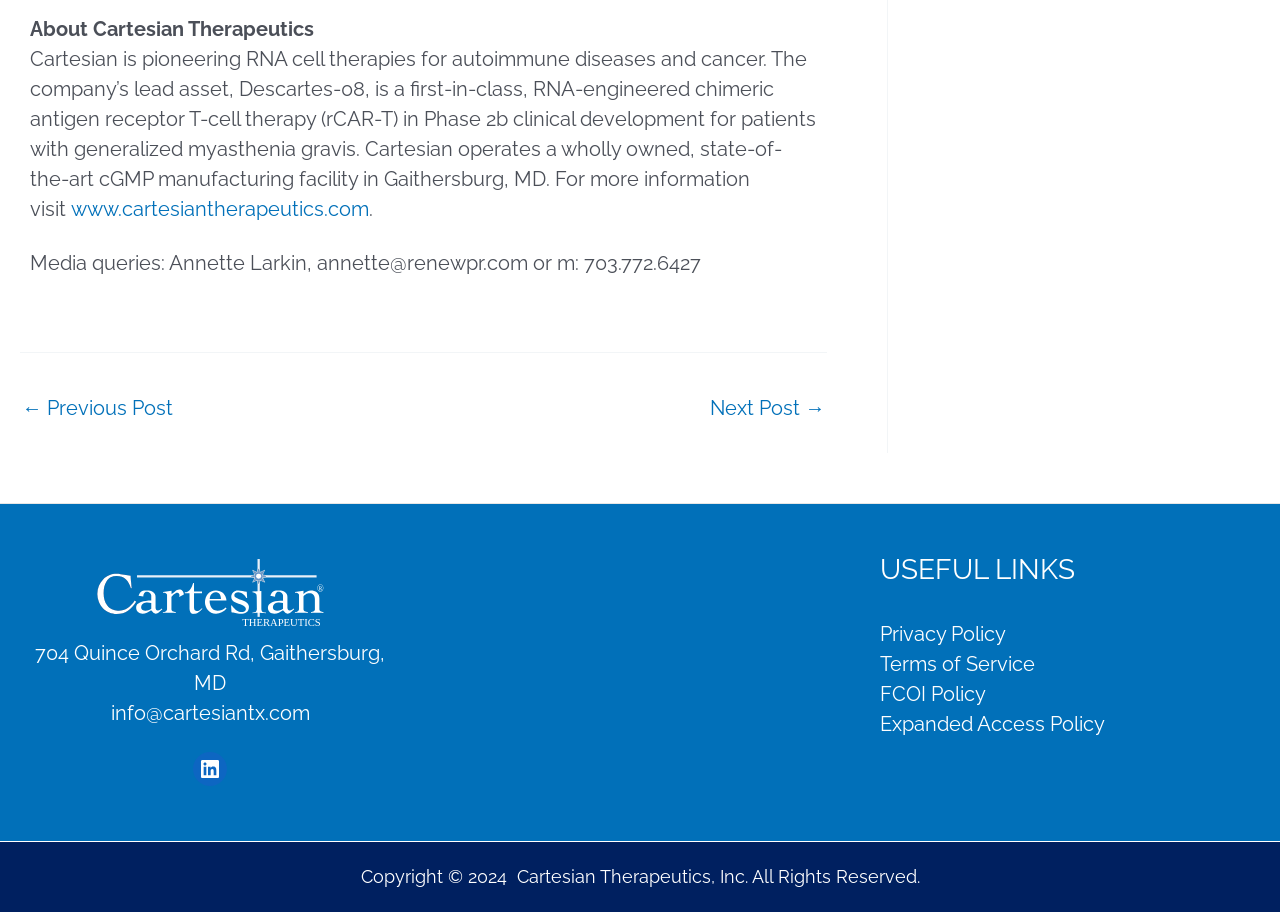Using a single word or phrase, answer the following question: 
What is the name of Cartesian Therapeutics' lead asset?

Descartes-08